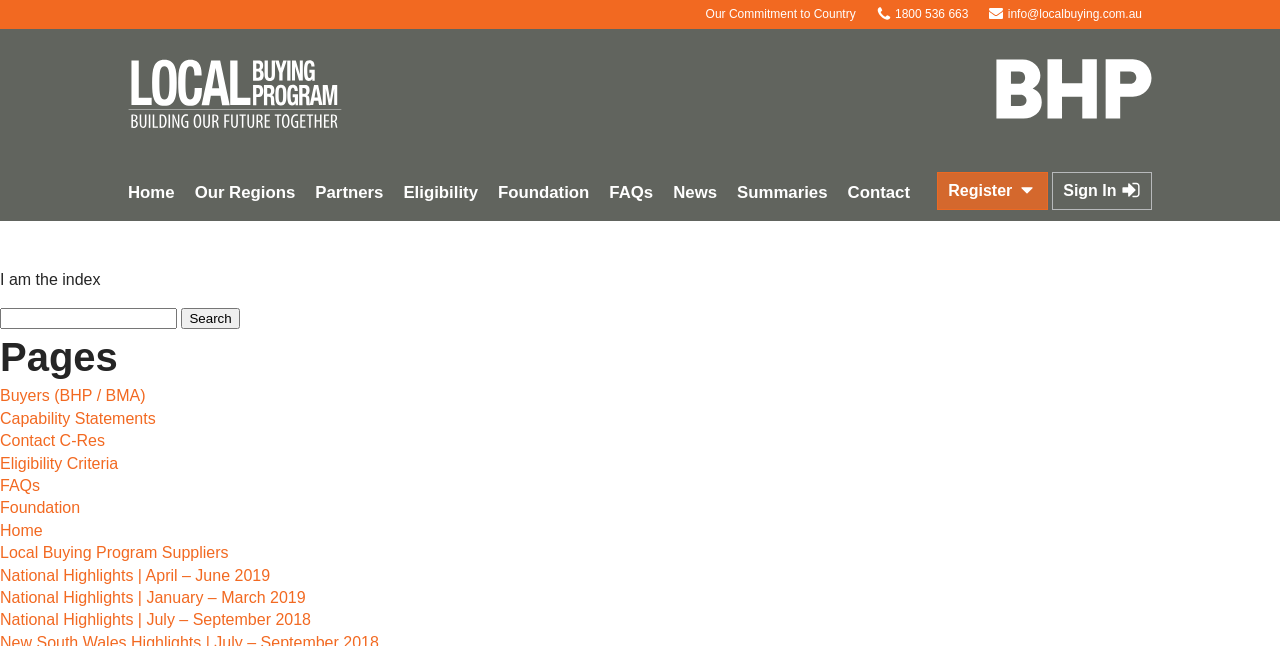Please provide a short answer using a single word or phrase for the question:
How many search results are displayed?

0